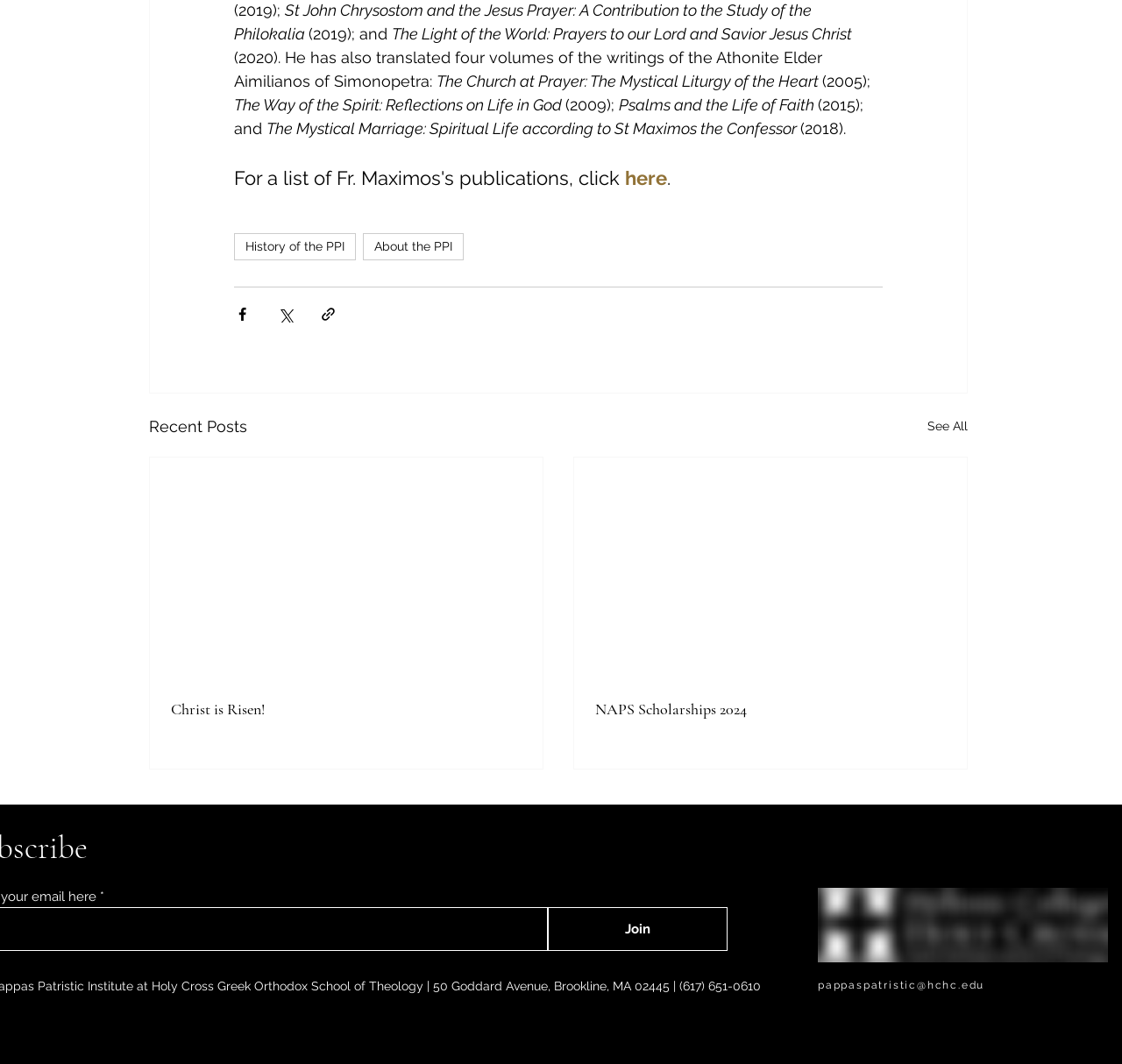Determine the bounding box coordinates of the clickable element necessary to fulfill the instruction: "Click on 'here' to view Fr. Maximos's publications". Provide the coordinates as four float numbers within the 0 to 1 range, i.e., [left, top, right, bottom].

[0.557, 0.157, 0.595, 0.178]